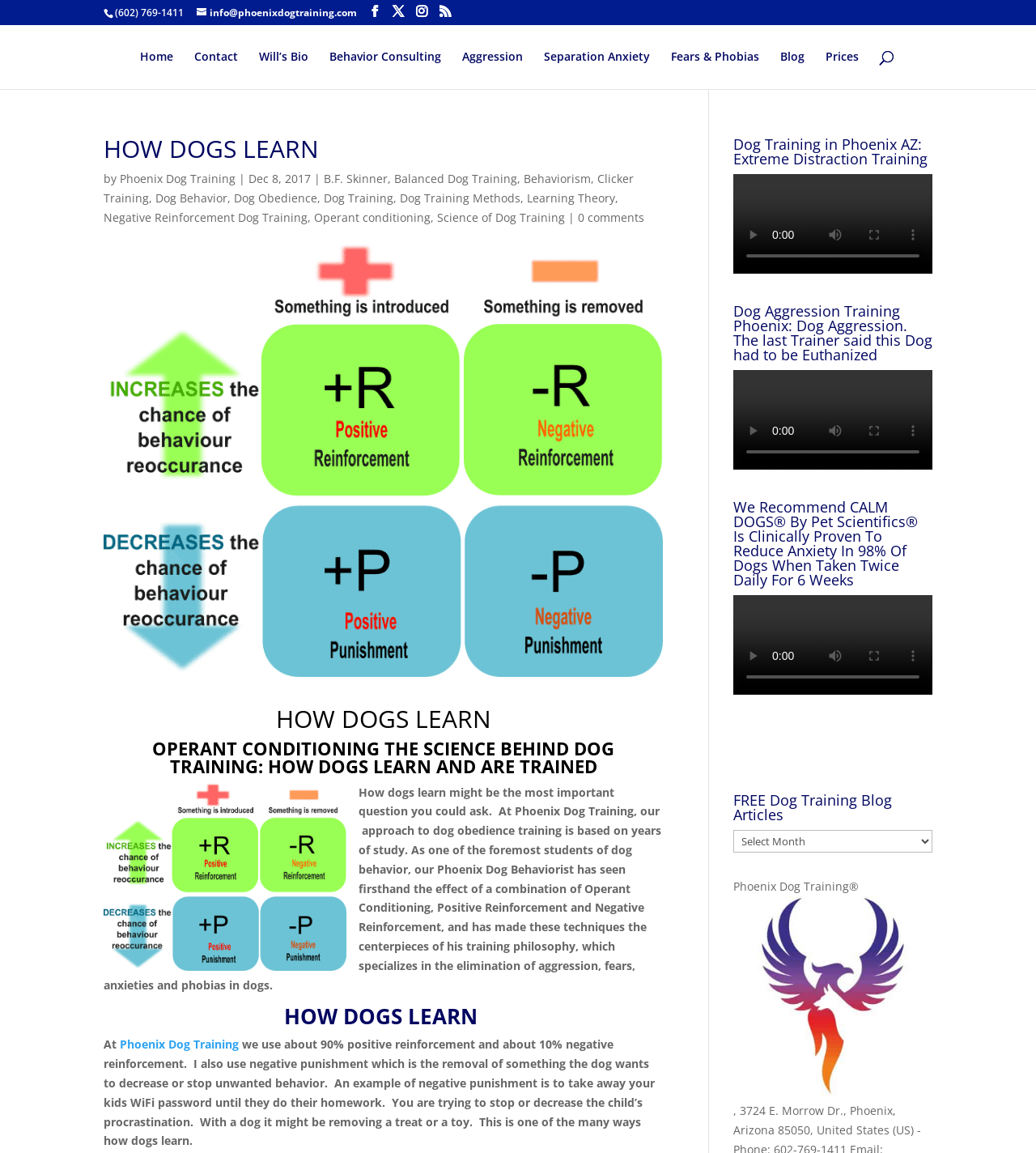What is the name of the company mentioned in the webpage?
Provide an in-depth and detailed answer to the question.

The company name can be found in several places on the webpage, including the static text element 'Phoenix Dog Training' with bounding box coordinates [0.116, 0.148, 0.227, 0.162], and the image element 'Phoenix Dog Training® Official Company Logo' with bounding box coordinates [0.707, 0.777, 0.9, 0.95].